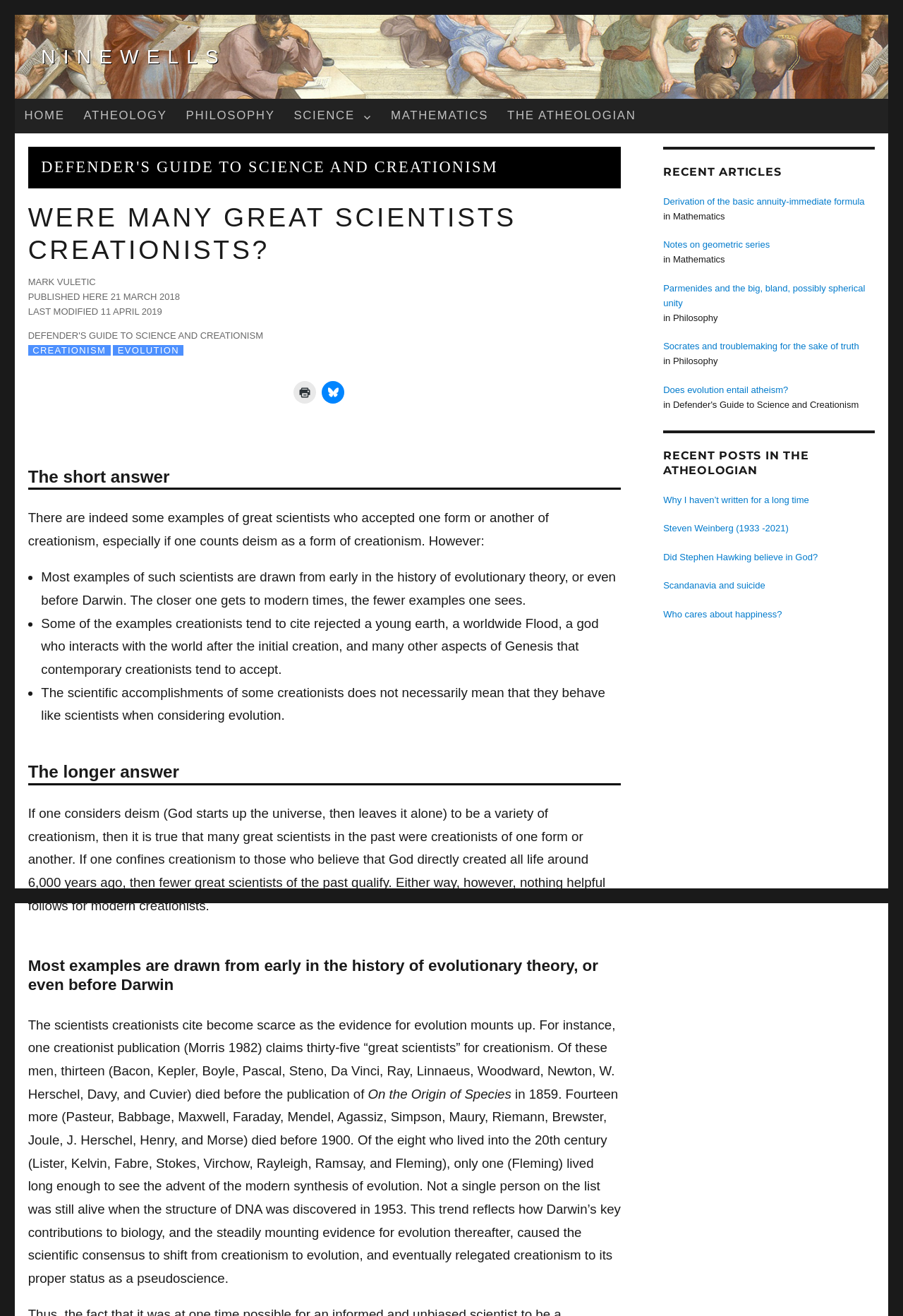Give a short answer using one word or phrase for the question:
What is the author of the article?

Mark Vuletic